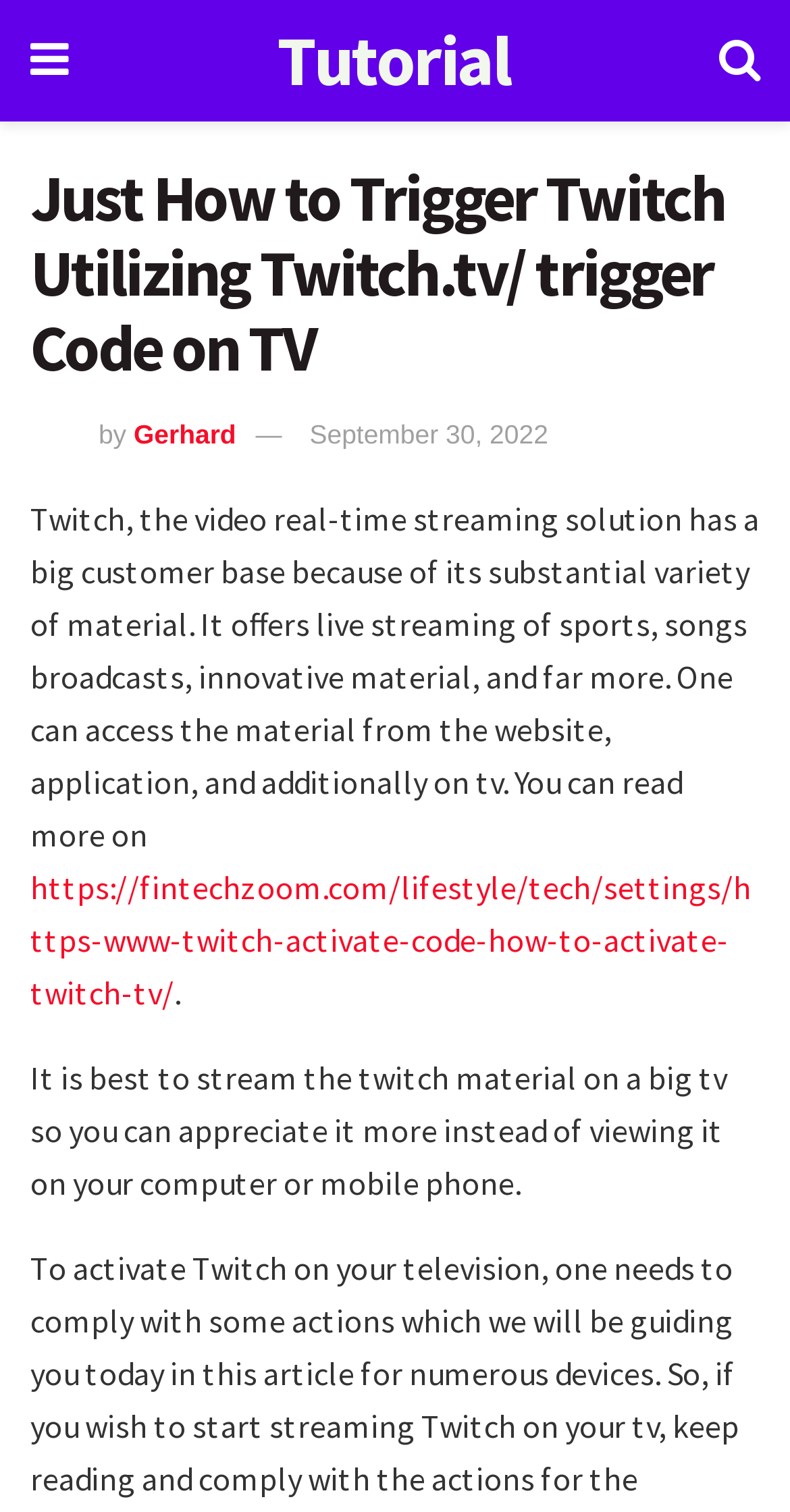What is the purpose of the link at the bottom?
Provide a fully detailed and comprehensive answer to the question.

I found the purpose of the link by reading the text above it, which says 'You can read more', indicating that the link leads to additional information on the topic.